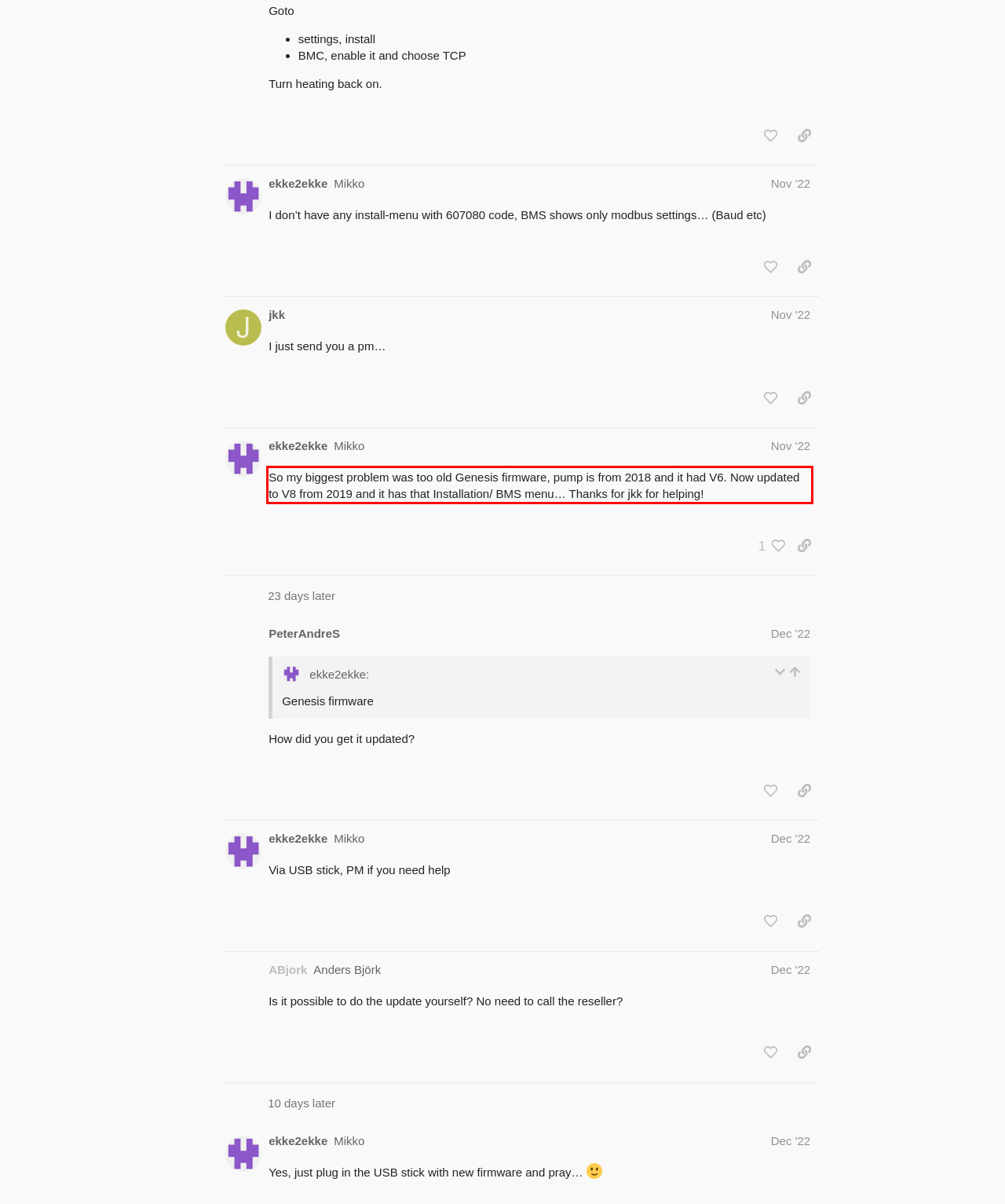Look at the provided screenshot of the webpage and perform OCR on the text within the red bounding box.

So my biggest problem was too old Genesis firmware, pump is from 2018 and it had V6. Now updated to V8 from 2019 and it has that Installation/ BMS menu… Thanks for jkk for helping!